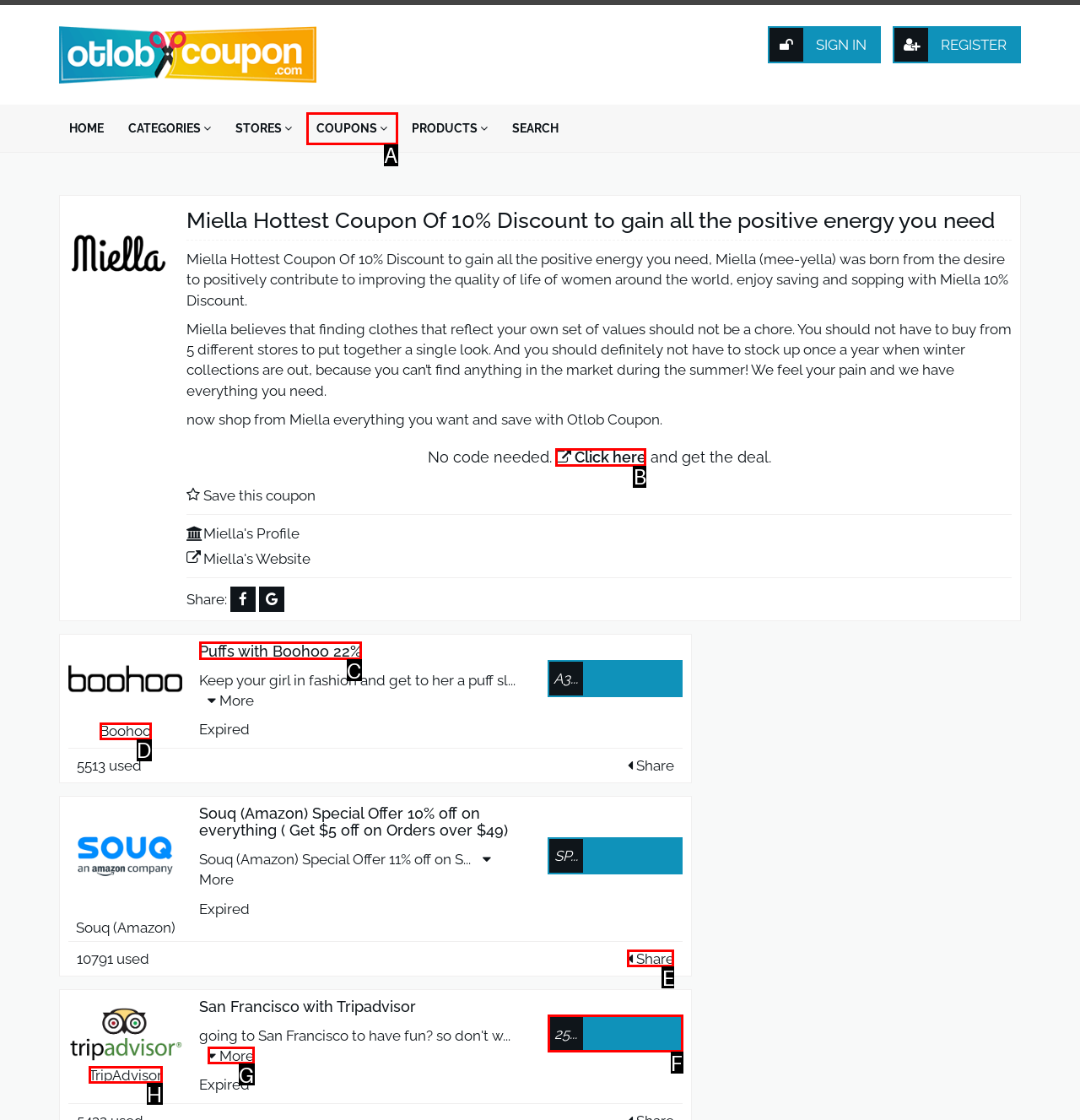Determine the option that best fits the description: Privacy
Reply with the letter of the correct option directly.

None